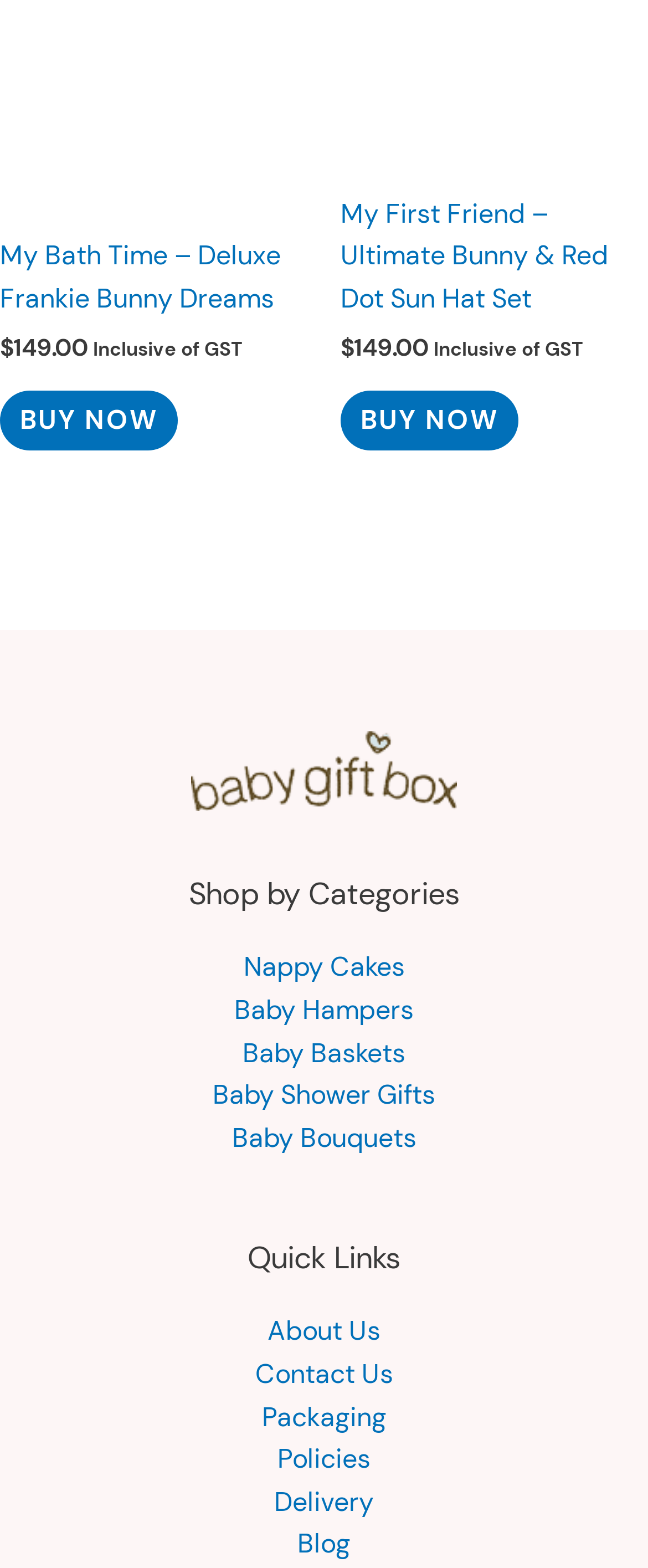Determine the bounding box coordinates of the clickable element to achieve the following action: 'Check out User Experience services'. Provide the coordinates as four float values between 0 and 1, formatted as [left, top, right, bottom].

None